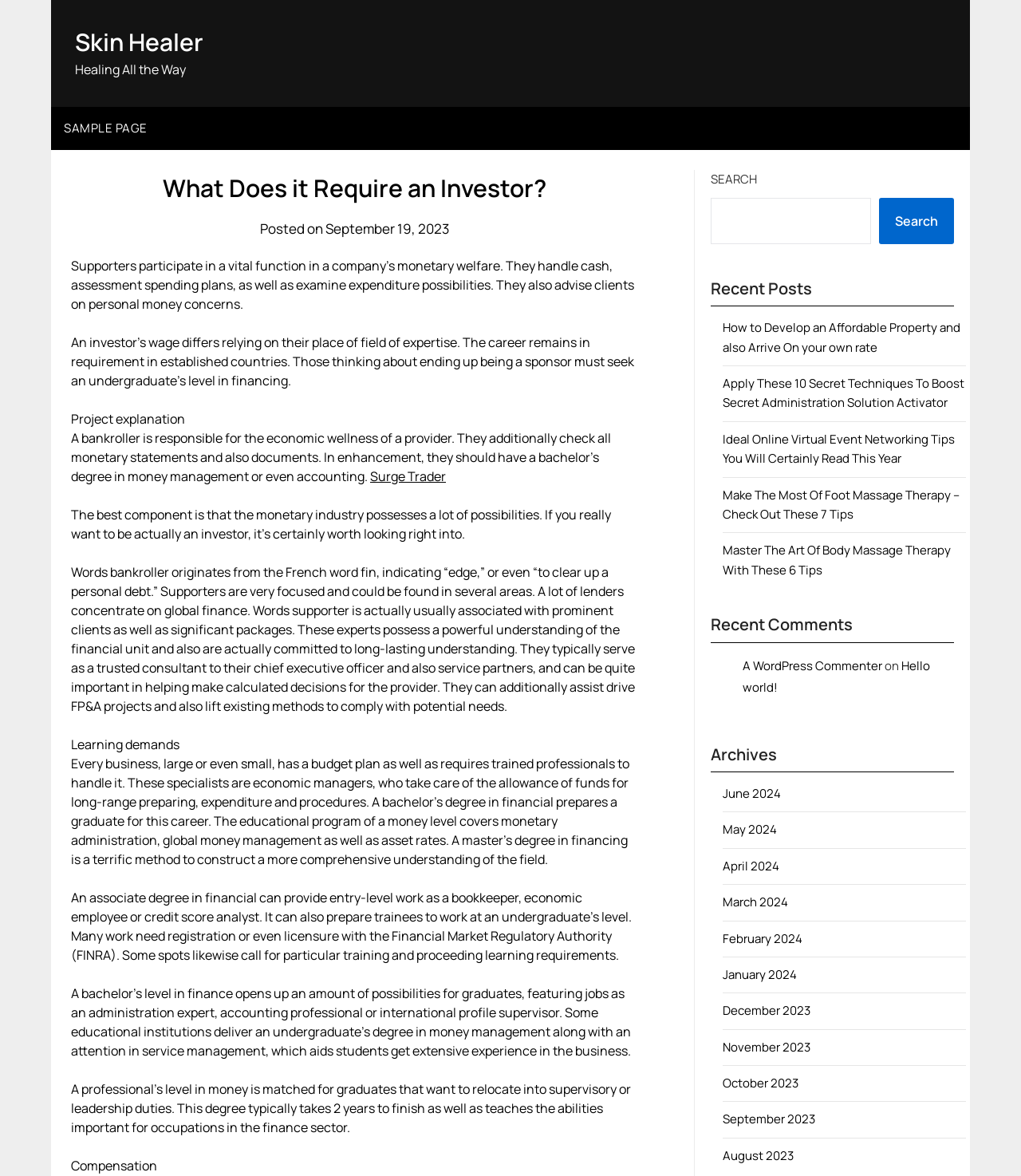Predict the bounding box coordinates of the area that should be clicked to accomplish the following instruction: "search for something". The bounding box coordinates should consist of four float numbers between 0 and 1, i.e., [left, top, right, bottom].

None